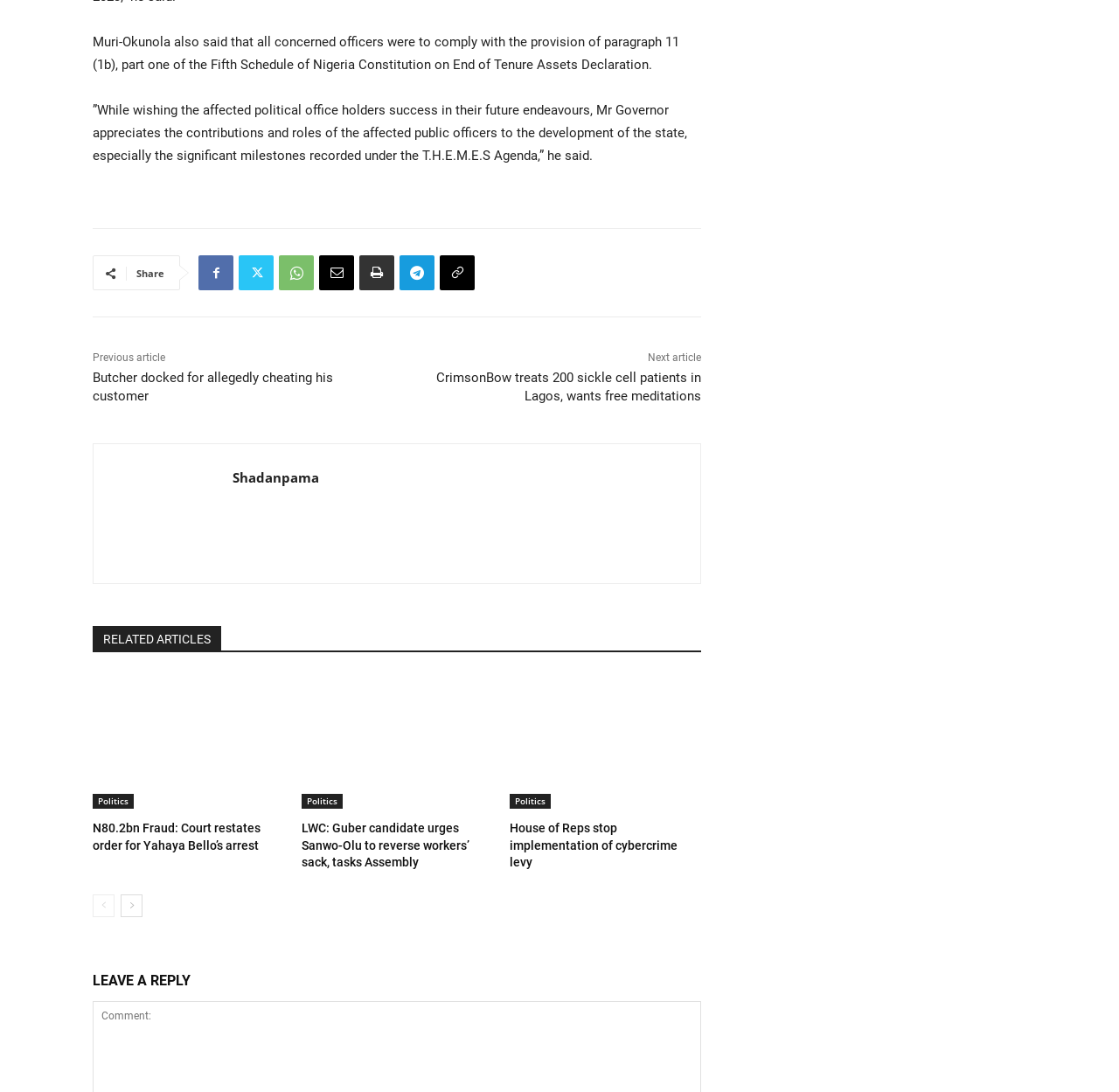Please identify the bounding box coordinates of the element's region that should be clicked to execute the following instruction: "Read the previous article". The bounding box coordinates must be four float numbers between 0 and 1, i.e., [left, top, right, bottom].

[0.083, 0.322, 0.148, 0.333]